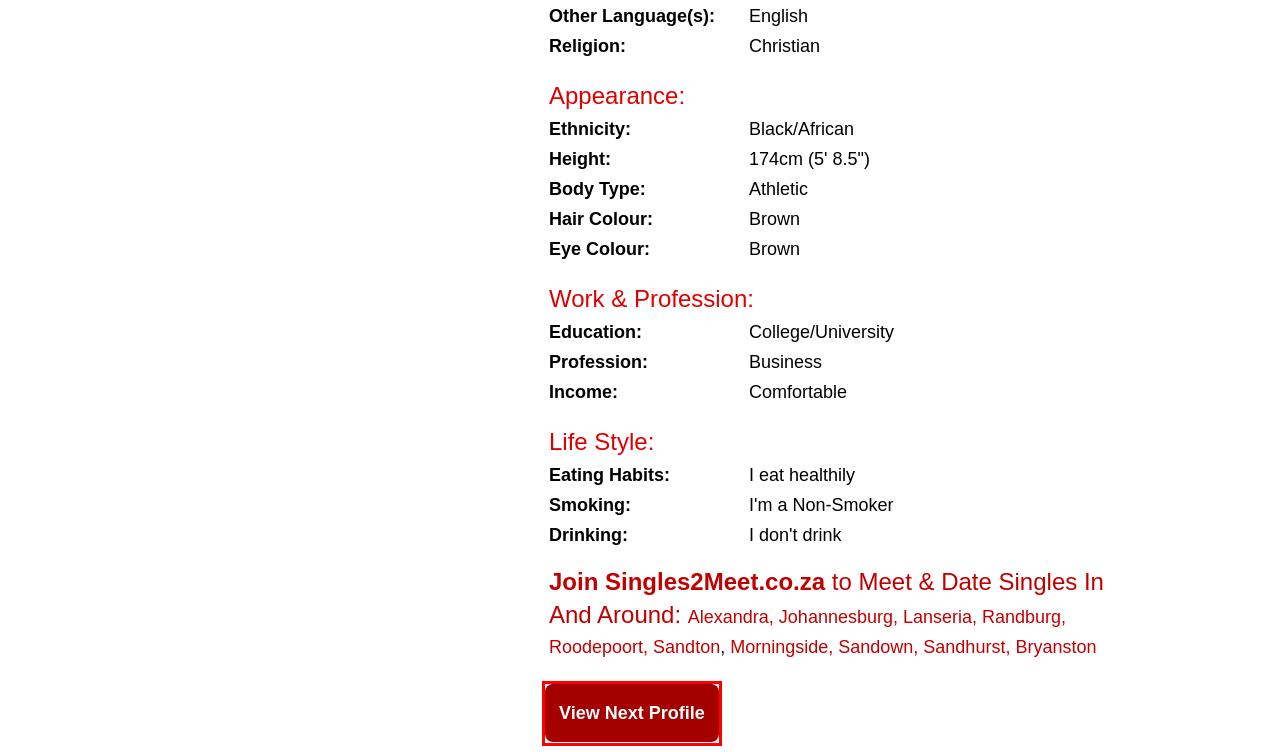Please examine the screenshot provided, which contains a red bounding box around a UI element. Select the webpage description that most accurately describes the new page displayed after clicking the highlighted element. Here are the candidates:
A. michelle, 42 - Midrand Dating - South Africa
B. Alexandra Dating - Singles2Meet.co.za
C. Find a Man Looking for a Woman Just Like You - Men Gallery
D. Randburg Dating
E. Lanseria Dating - Singles2Meet.co.za
F. Roodepoort Dating - Singles2Meet.co.za
G. Sandton Dating - Singles2Meet.co.za
H. Dating in Johannesburg - Featured Profiles

A